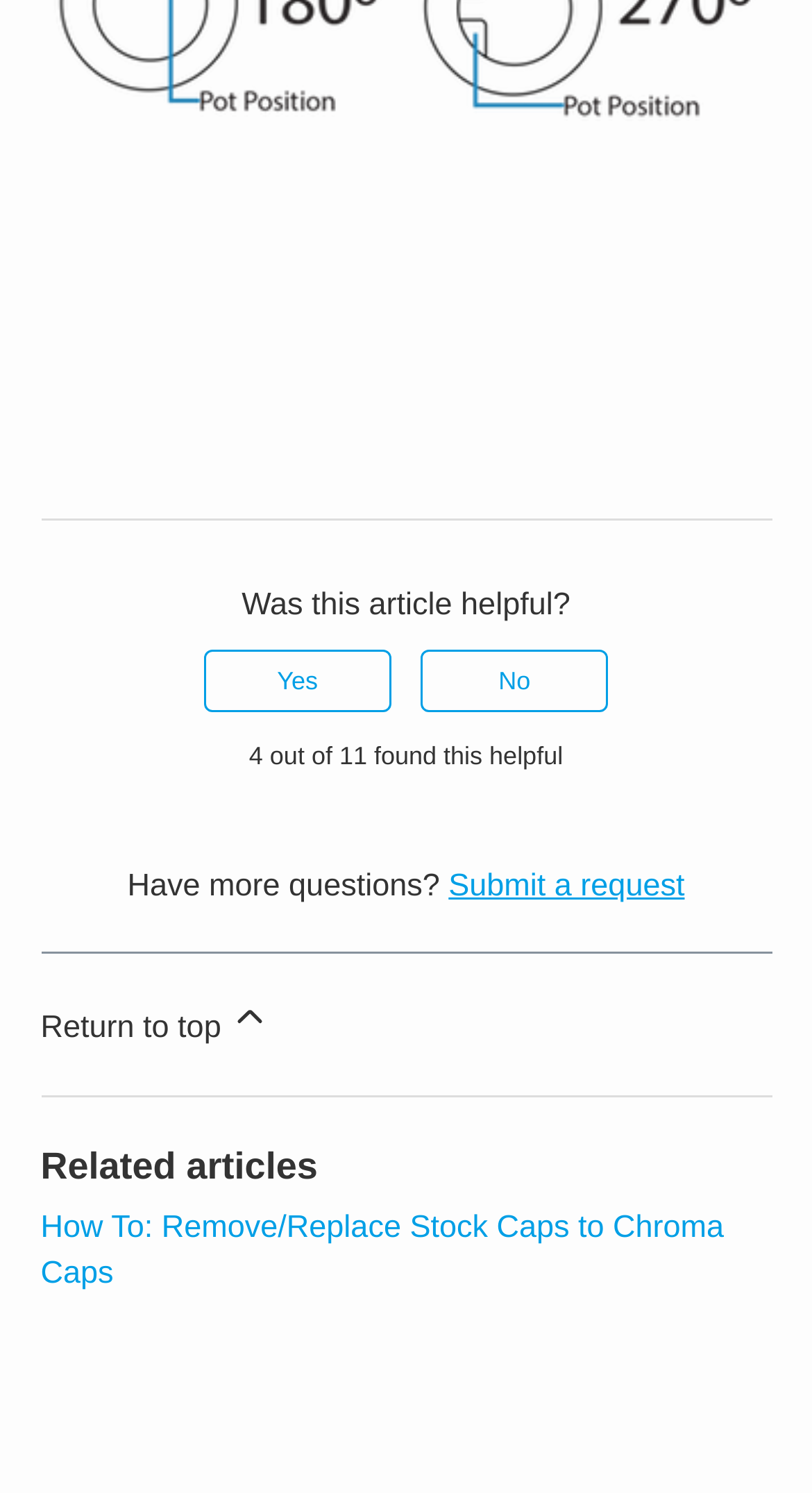Determine the bounding box for the UI element as described: "Return to top". The coordinates should be represented as four float numbers between 0 and 1, formatted as [left, top, right, bottom].

[0.05, 0.639, 0.95, 0.733]